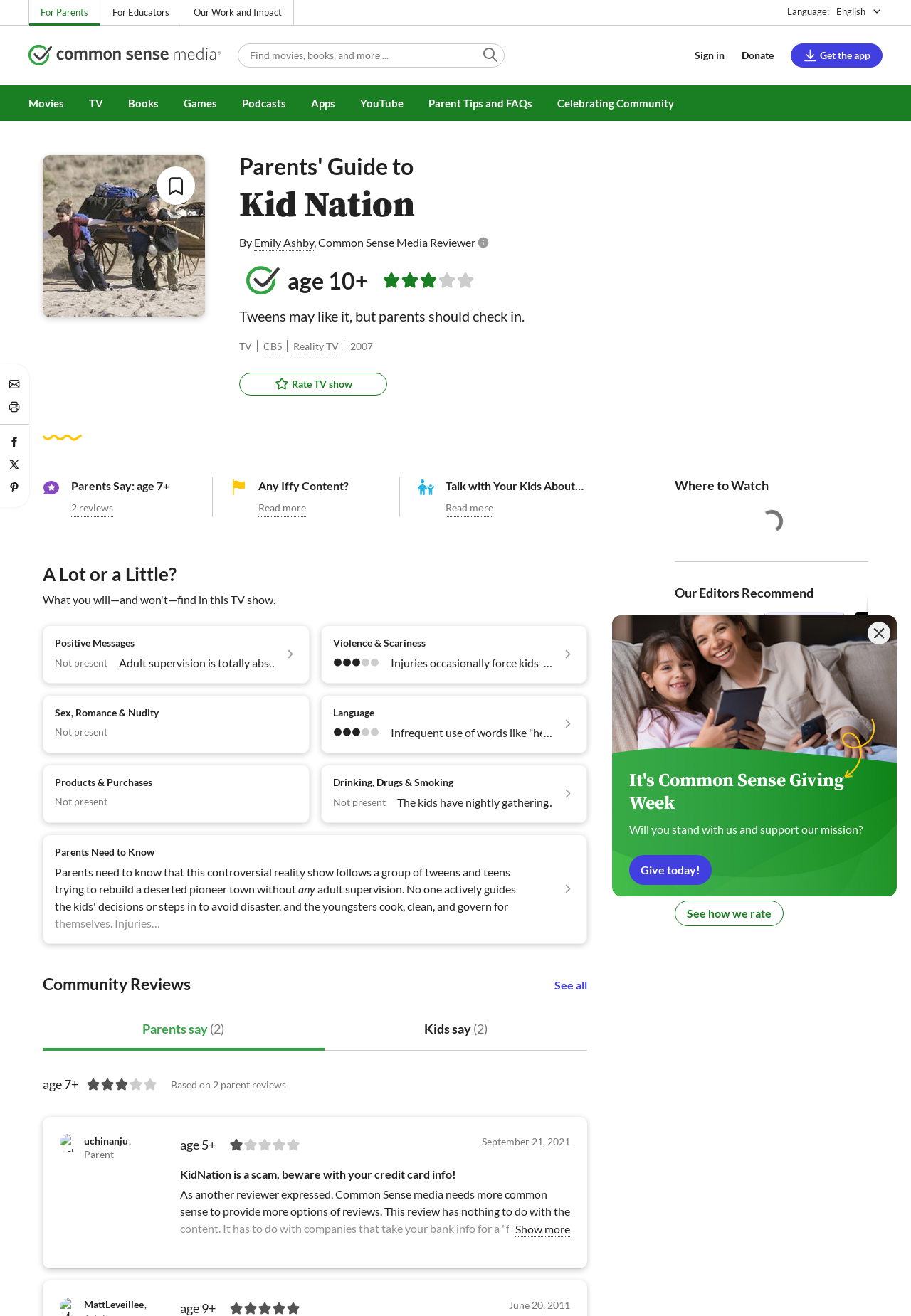Please find the bounding box coordinates (top-left x, top-left y, bottom-right x, bottom-right y) in the screenshot for the UI element described as follows: More ...

[0.278, 0.235, 0.481, 0.253]